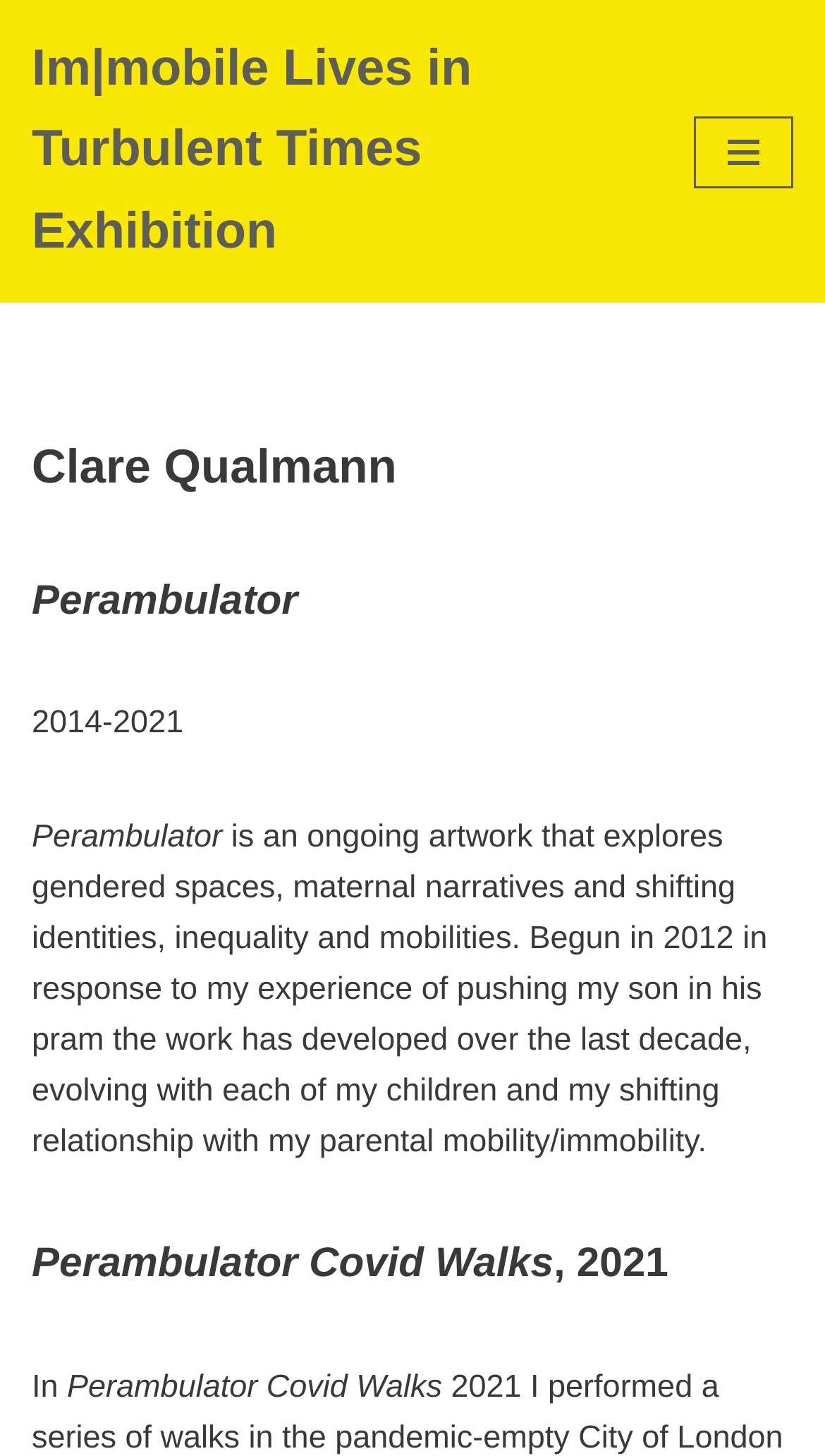What is the theme of the artwork?
Answer the question with a single word or phrase by looking at the picture.

gendered spaces, maternal narratives and shifting identities